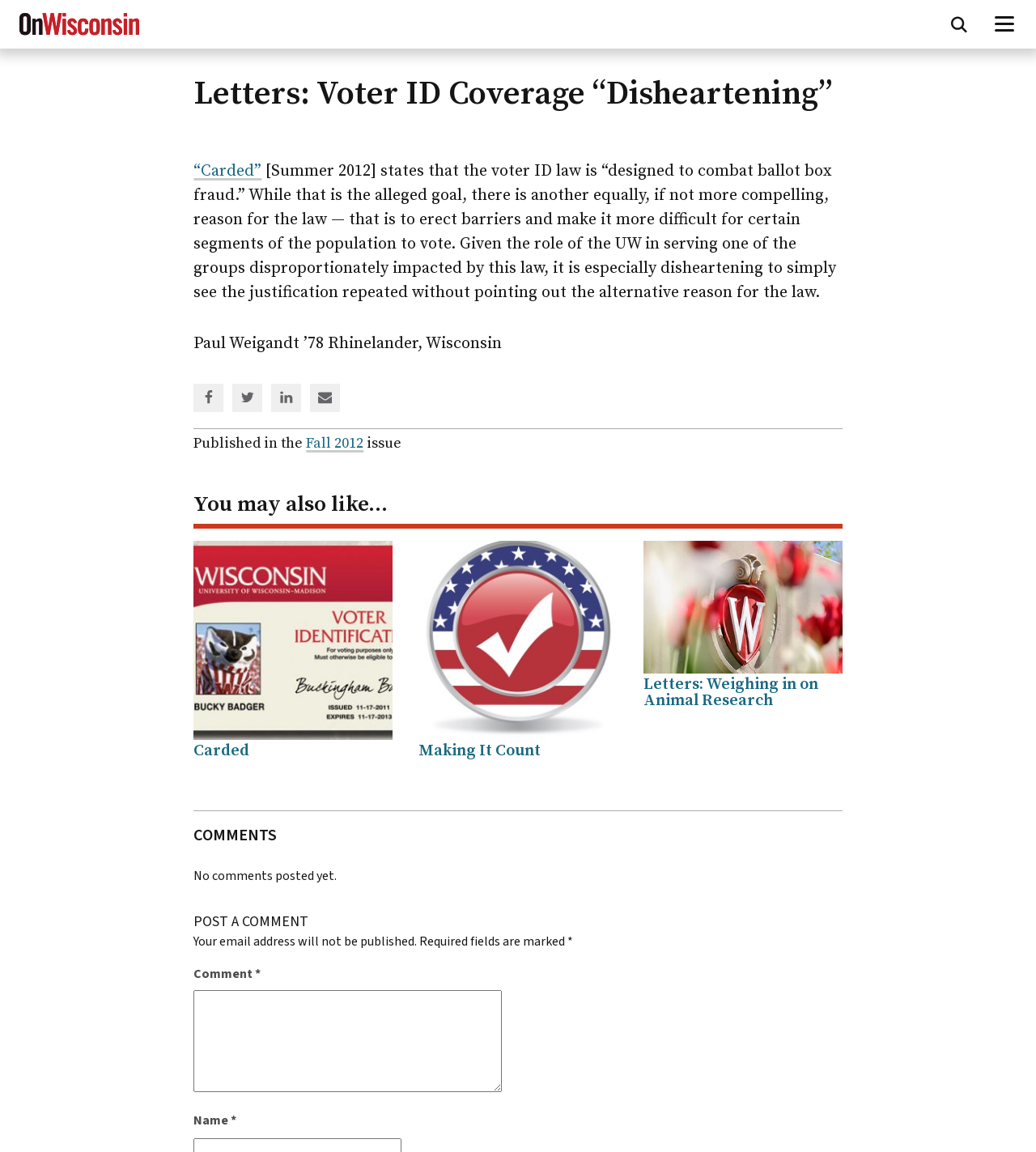How many social media sharing options are available?
Look at the screenshot and respond with a single word or phrase.

4